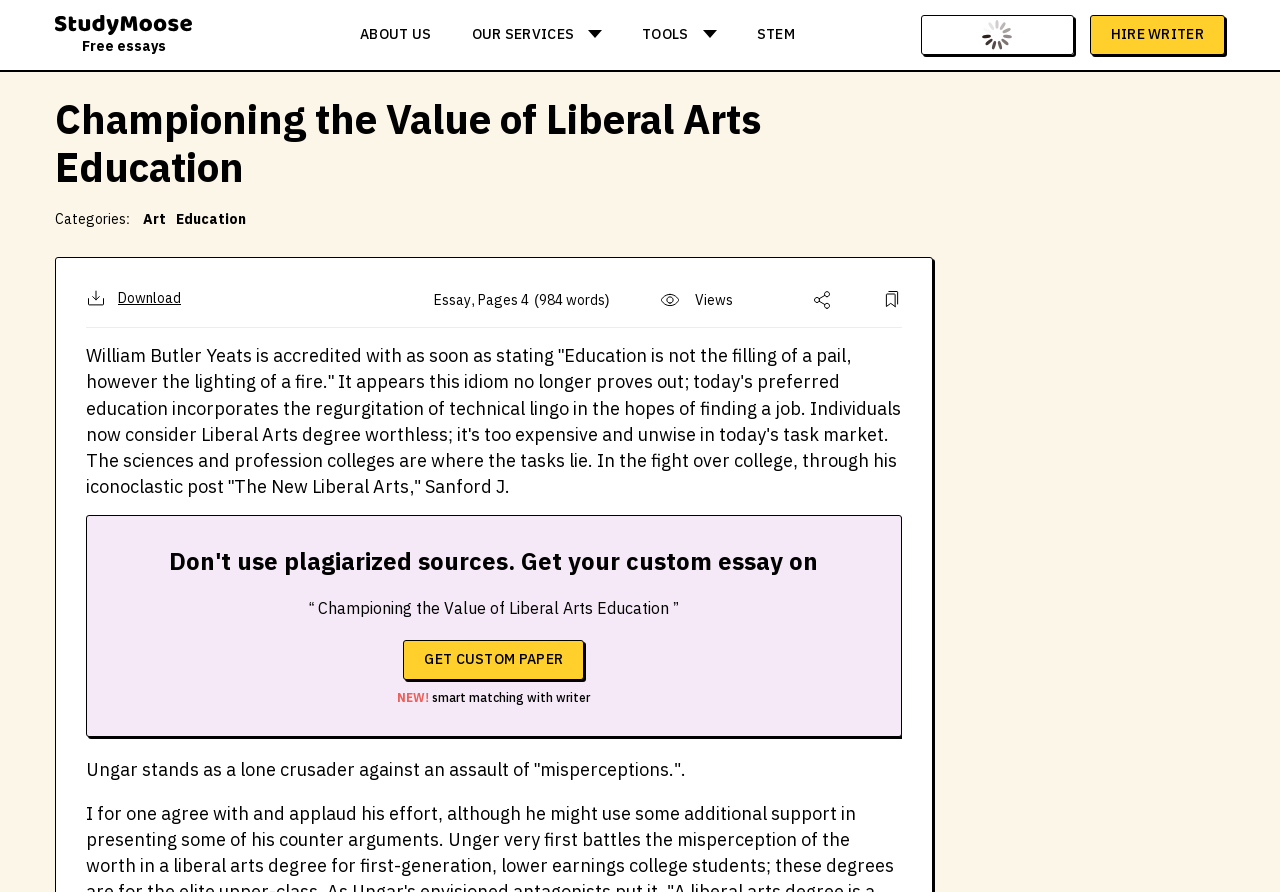Given the content of the image, can you provide a detailed answer to the question?
What is the author's tone towards Liberal Arts Education?

The author's tone towards Liberal Arts Education appears to be defensive, as they argue against the notion that such degrees are worthless and unwise in today's job market, and instead champion their value.